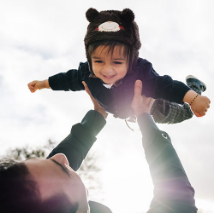Respond with a single word or phrase:
Who is lifting the child?

likely their father